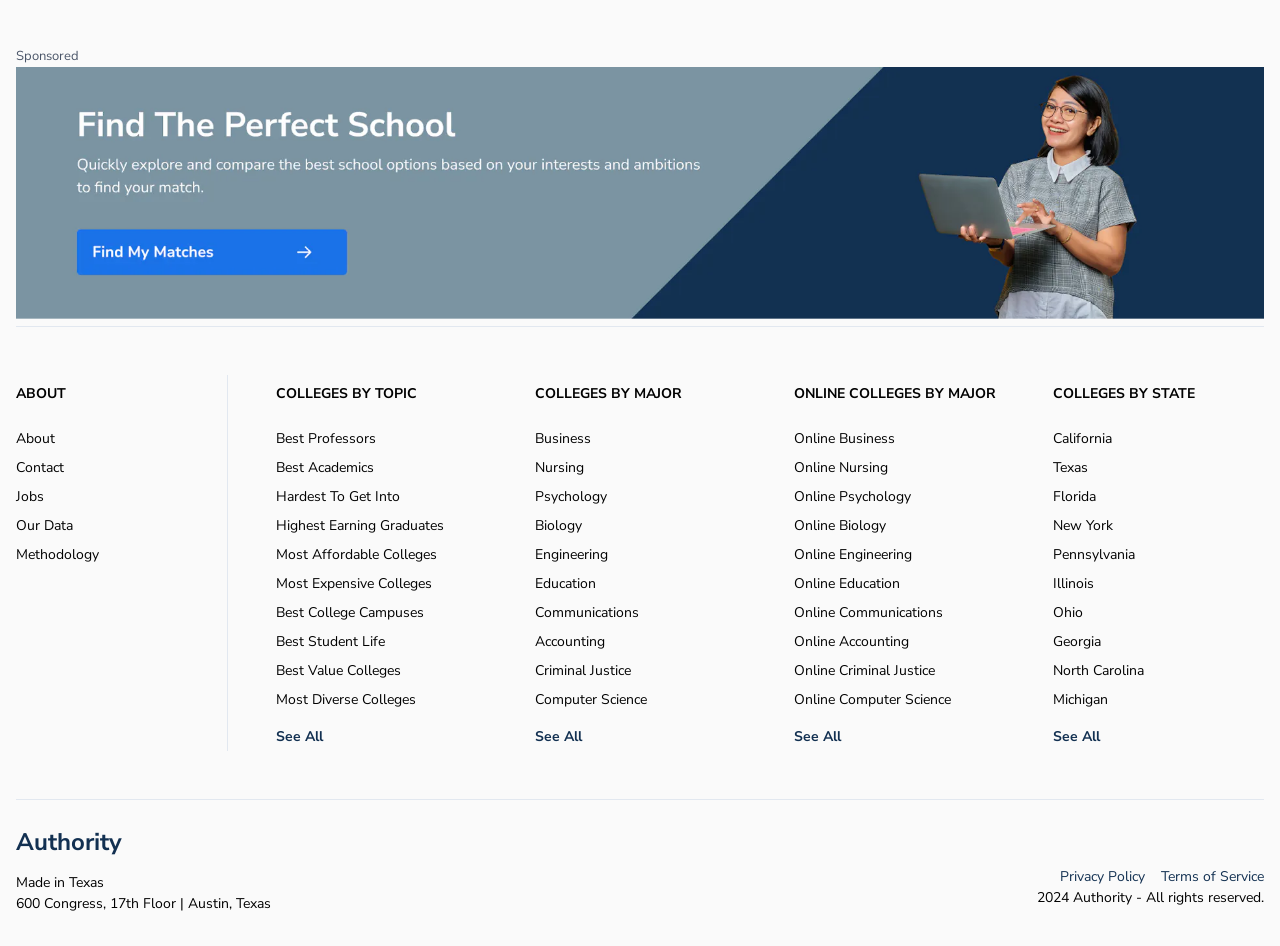How many links are there in the 'COLLEGES BY TOPIC' section?
Refer to the image and provide a concise answer in one word or phrase.

11